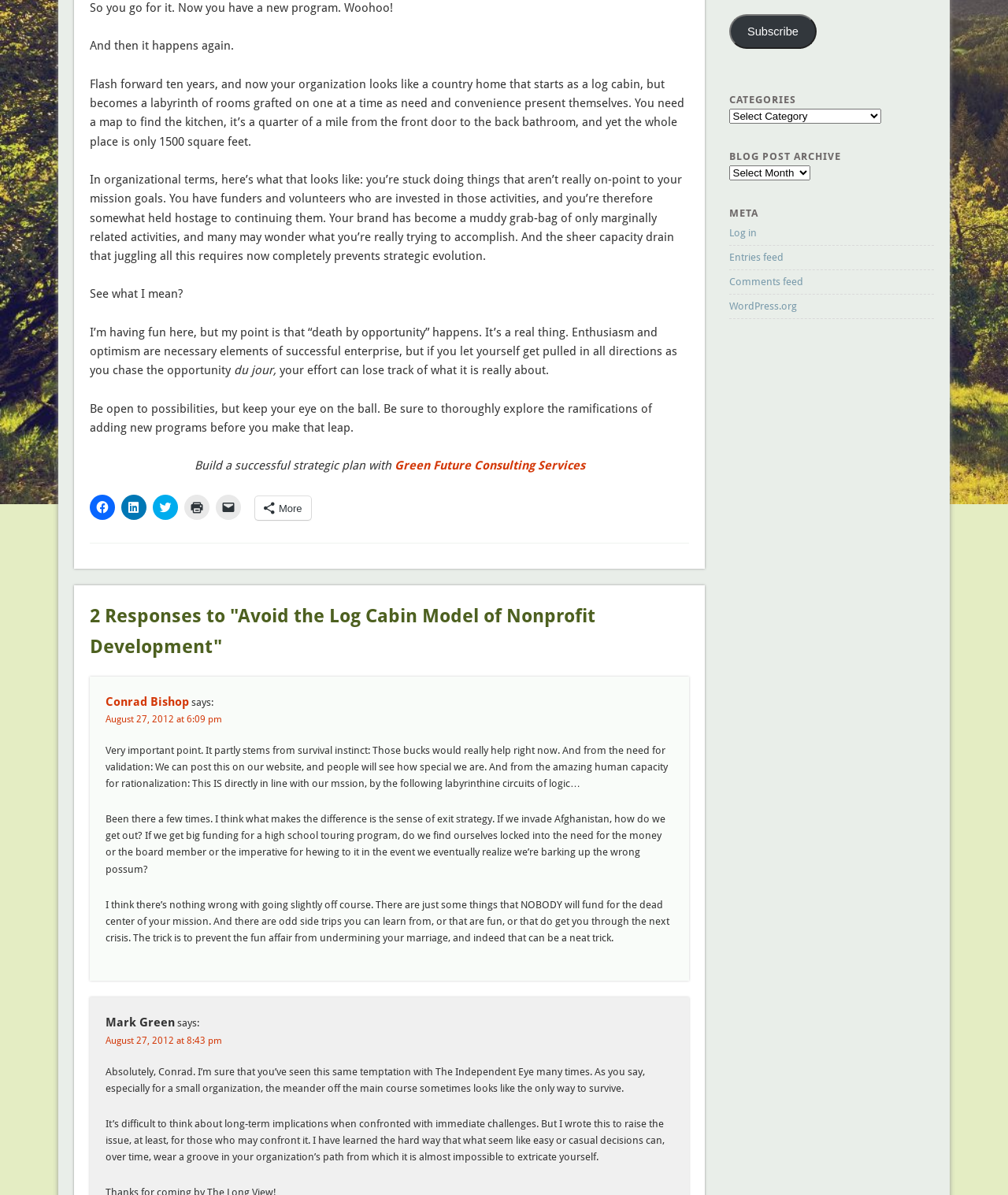Determine the bounding box for the HTML element described here: "More". The coordinates should be given as [left, top, right, bottom] with each number being a float between 0 and 1.

[0.253, 0.415, 0.308, 0.435]